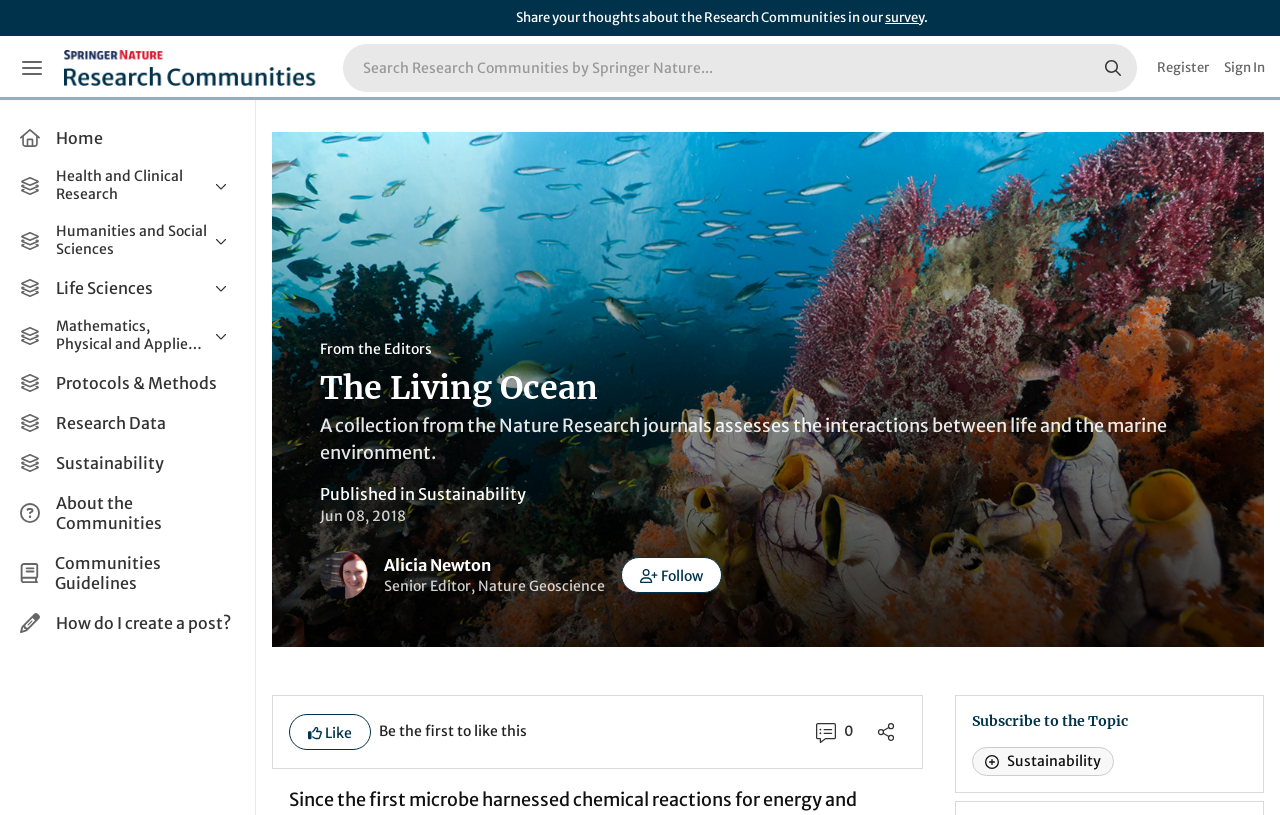Answer the question below with a single word or a brief phrase: 
What is the purpose of the 'Search' button?

To search